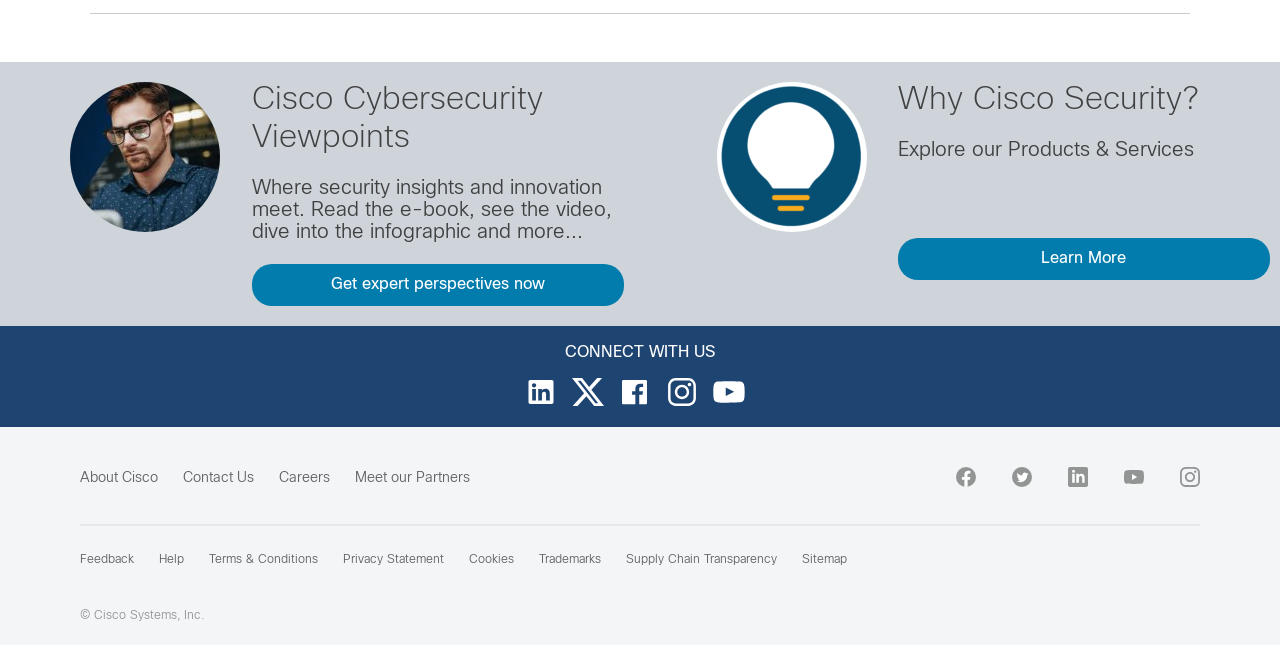Please determine the bounding box coordinates of the element's region to click in order to carry out the following instruction: "Read the Cisco Cybersecurity Viewpoints e-book". The coordinates should be four float numbers between 0 and 1, i.e., [left, top, right, bottom].

[0.197, 0.126, 0.492, 0.245]